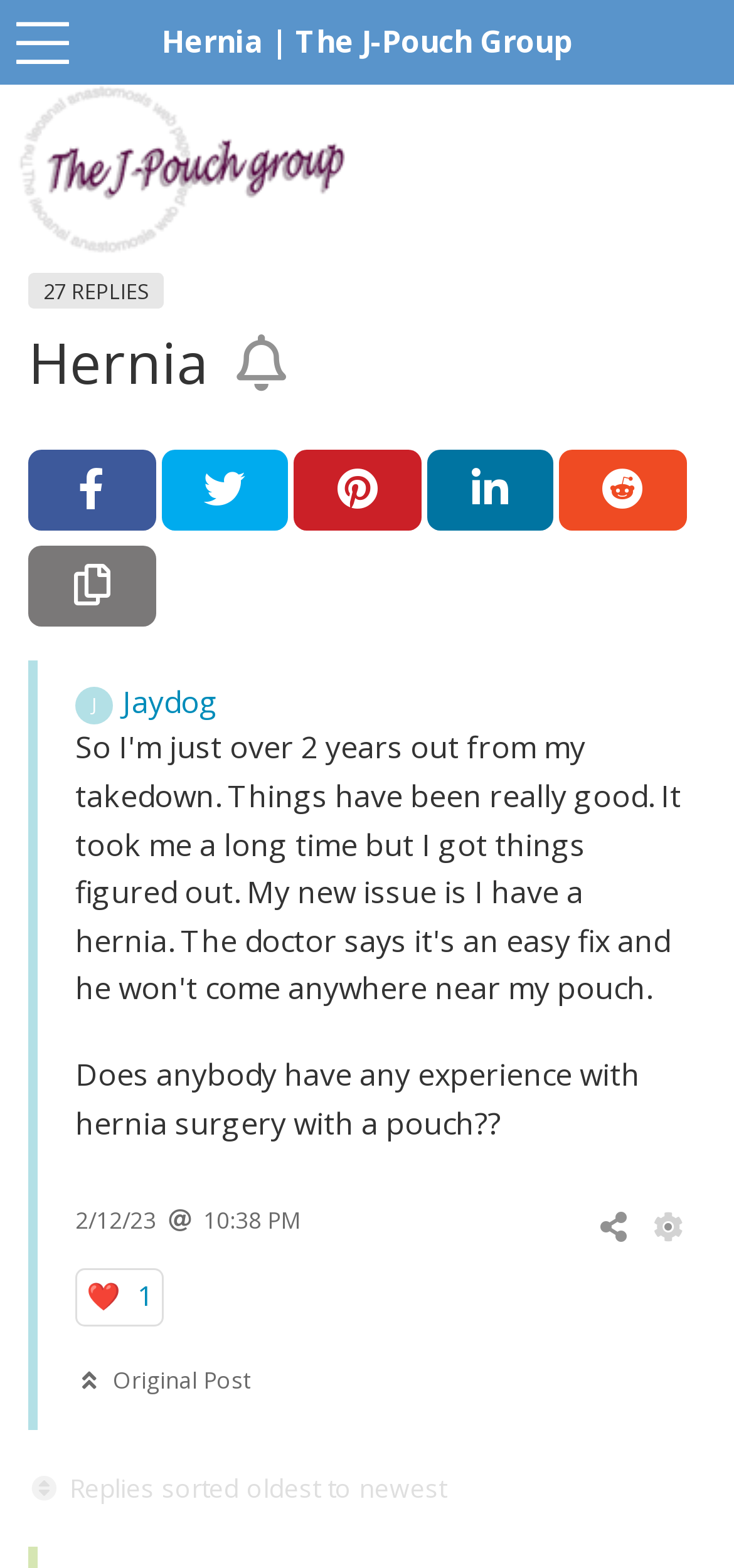Look at the image and answer the question in detail:
What is the purpose of the buttons 'Share on Facebook', 'Share on Twitter', etc.?

I can see a set of buttons with labels 'Share on Facebook', 'Share on Twitter', etc. These buttons are likely used to share the topic on various social media platforms.